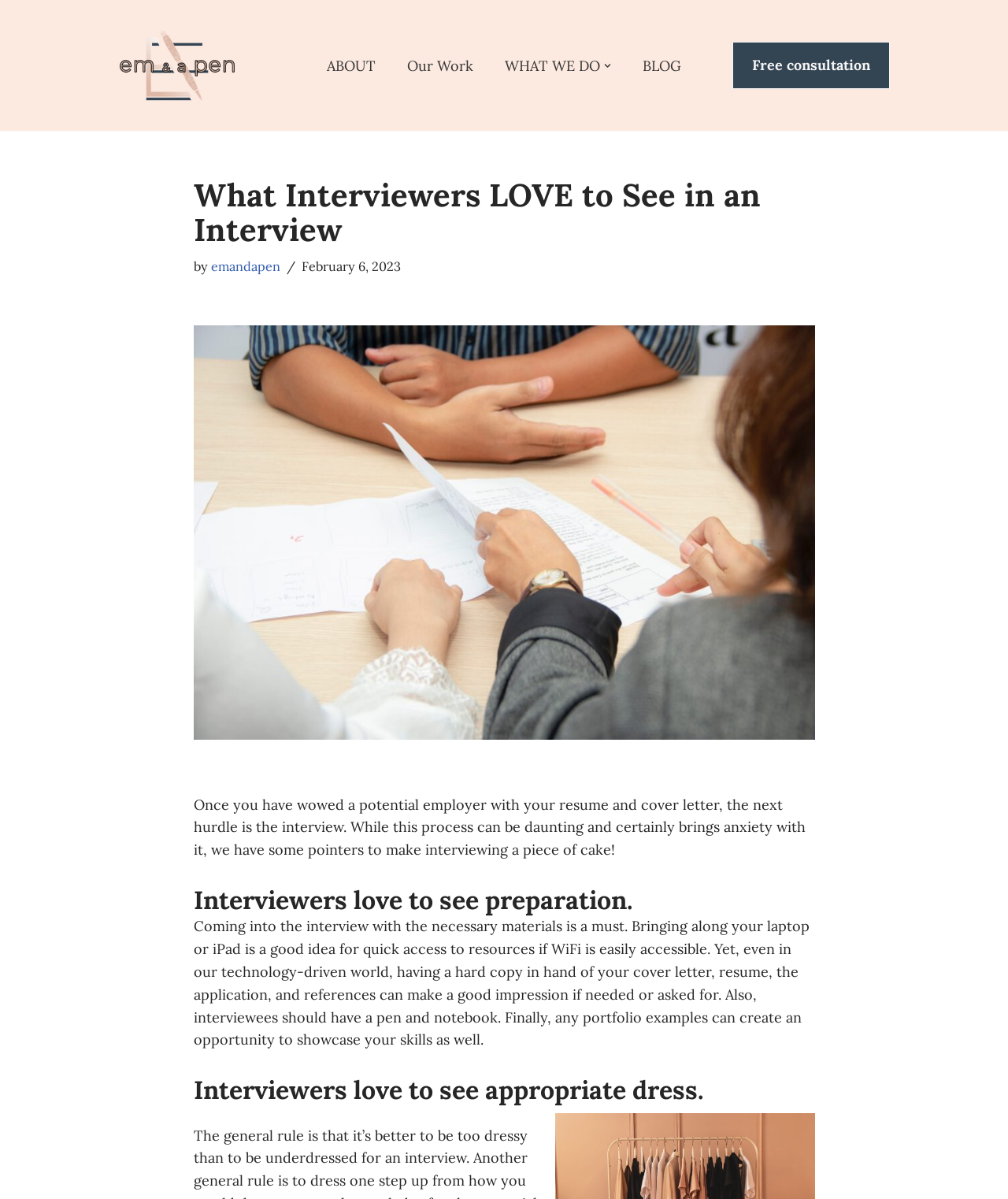Please identify the bounding box coordinates of the area I need to click to accomplish the following instruction: "Visit the 'ABOUT' page".

[0.324, 0.046, 0.373, 0.063]